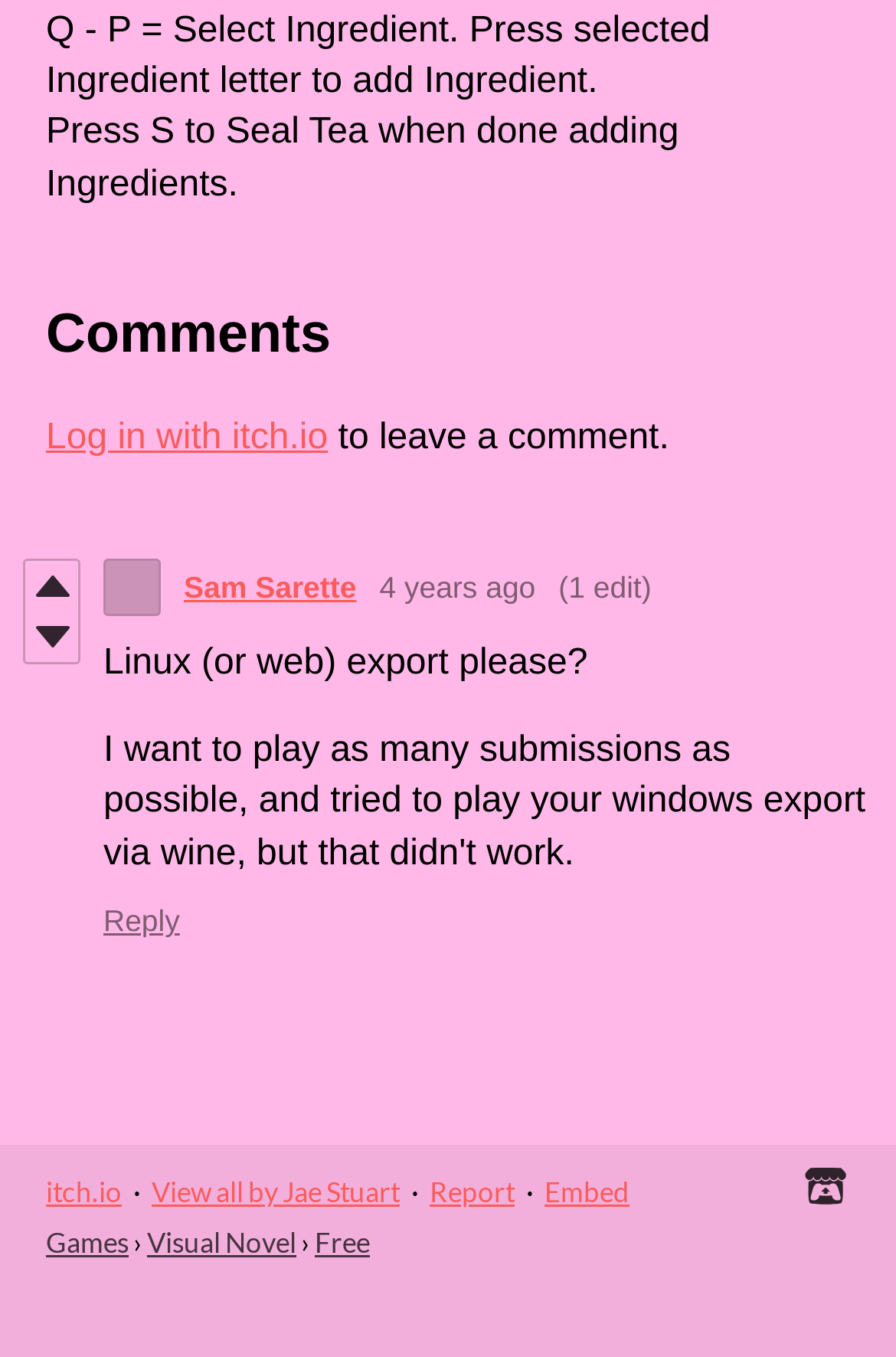Indicate the bounding box coordinates of the element that must be clicked to execute the instruction: "Log in with itch.io". The coordinates should be given as four float numbers between 0 and 1, i.e., [left, top, right, bottom].

[0.051, 0.309, 0.366, 0.337]